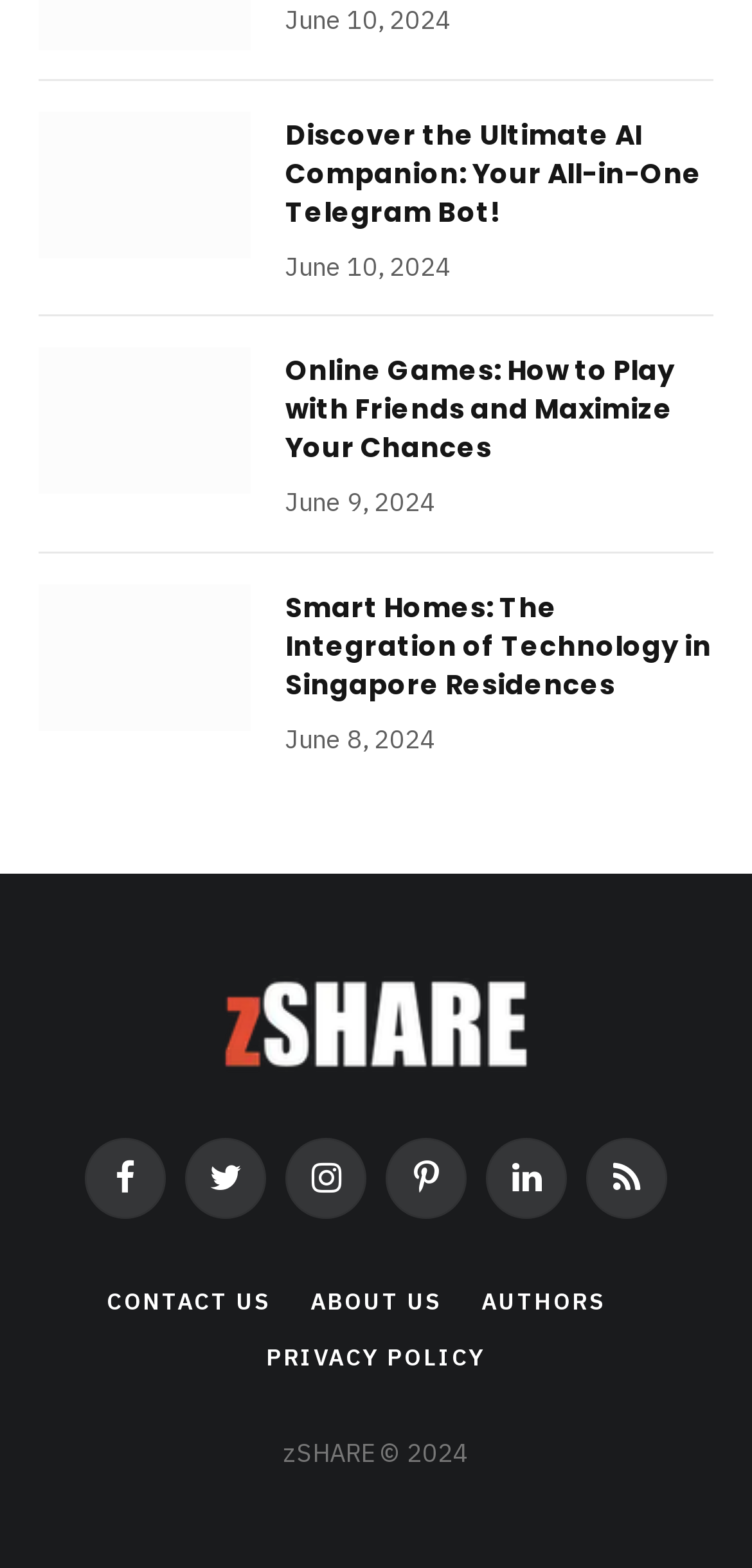Please provide a comprehensive response to the question based on the details in the image: What is the name of the website?

I found the name by looking at the image element with the text 'zSHARE'.